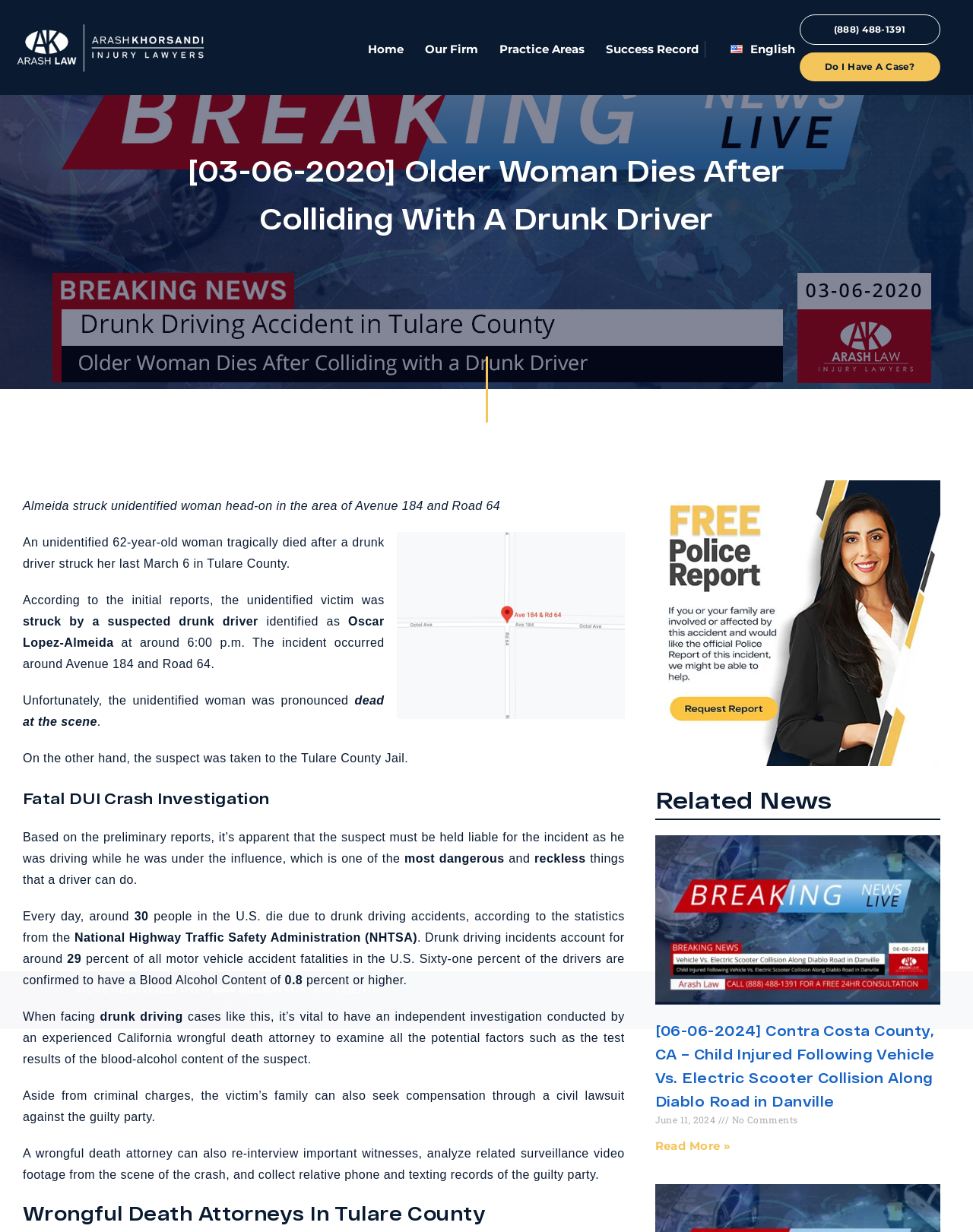Locate the bounding box coordinates of the area you need to click to fulfill this instruction: 'Read more about the news '[06-06-2024] Contra Costa County, CA – Child Injured Following Vehicle Vs. Electric Scooter Collision Along Diablo Road in Danville''. The coordinates must be in the form of four float numbers ranging from 0 to 1: [left, top, right, bottom].

[0.673, 0.924, 0.751, 0.936]